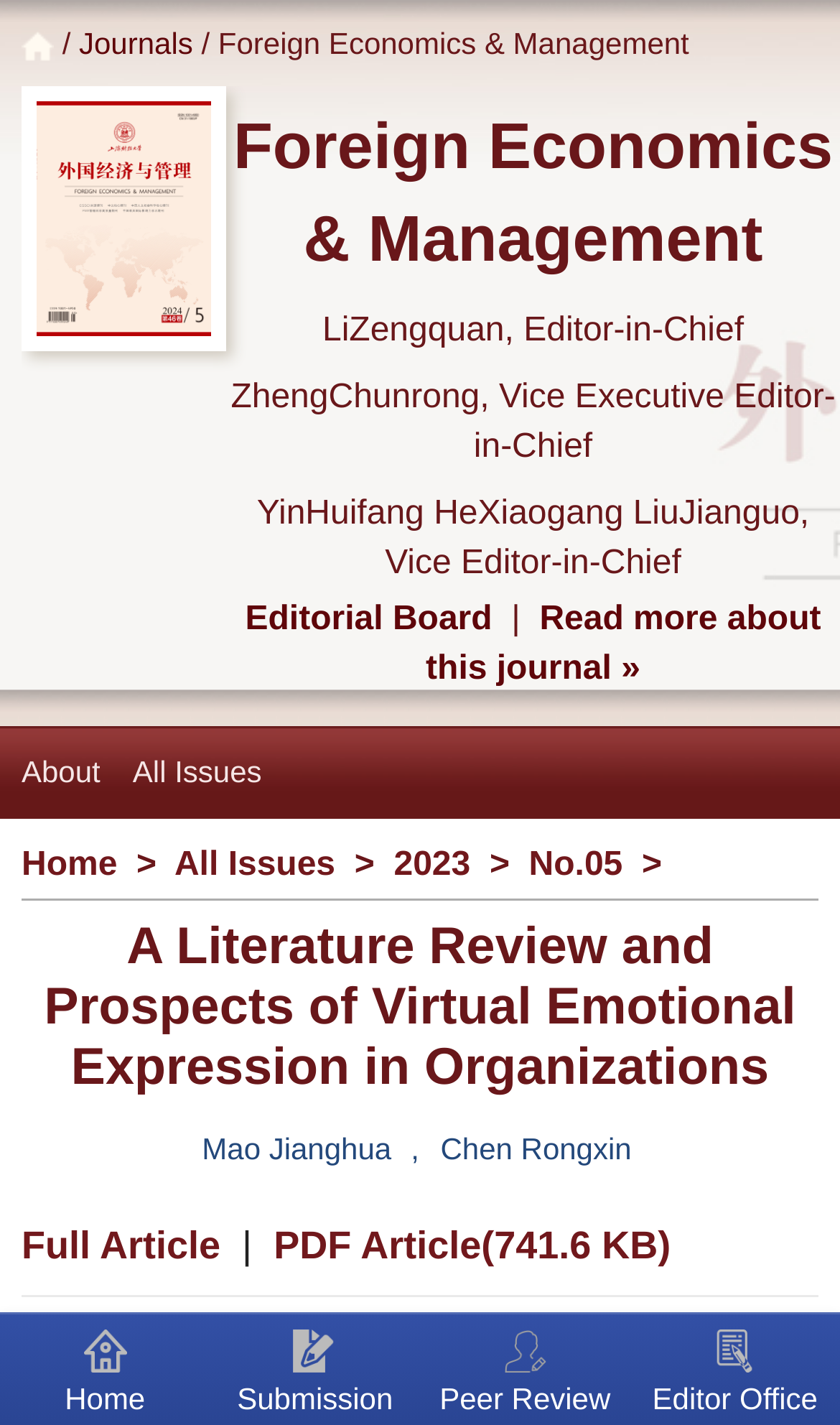Locate the bounding box coordinates of the item that should be clicked to fulfill the instruction: "Read more about this journal".

[0.507, 0.421, 0.977, 0.482]